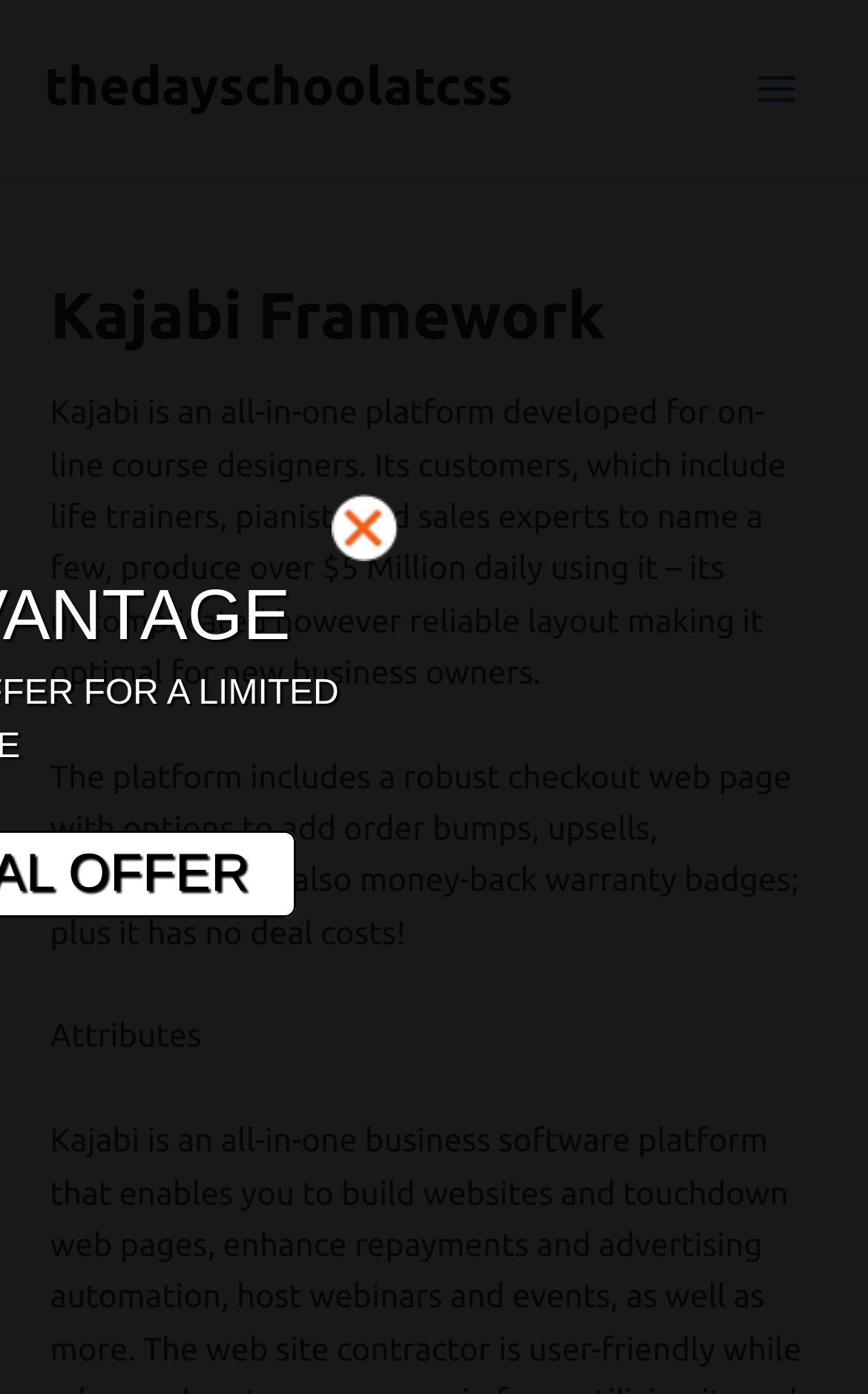Give a one-word or short phrase answer to this question: 
What features does the Kajabi checkout page have?

order bumps, upsells, testimonies, money-back warranty badges